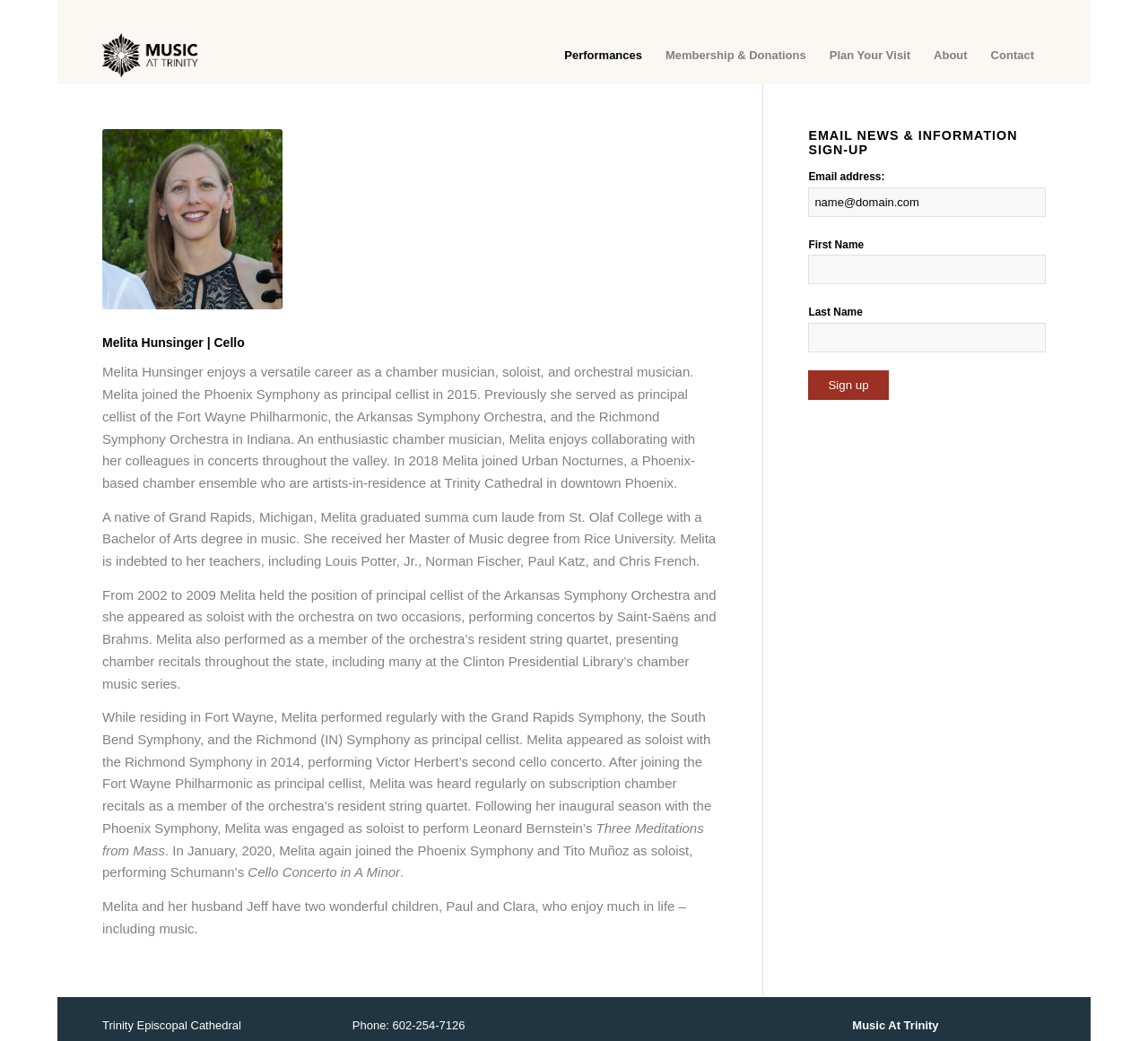Identify the bounding box of the UI element described as follows: "Membership & Donations". Provide the coordinates as four float numbers in the range of 0 to 1 [left, top, right, bottom].

[0.57, 0.025, 0.712, 0.081]